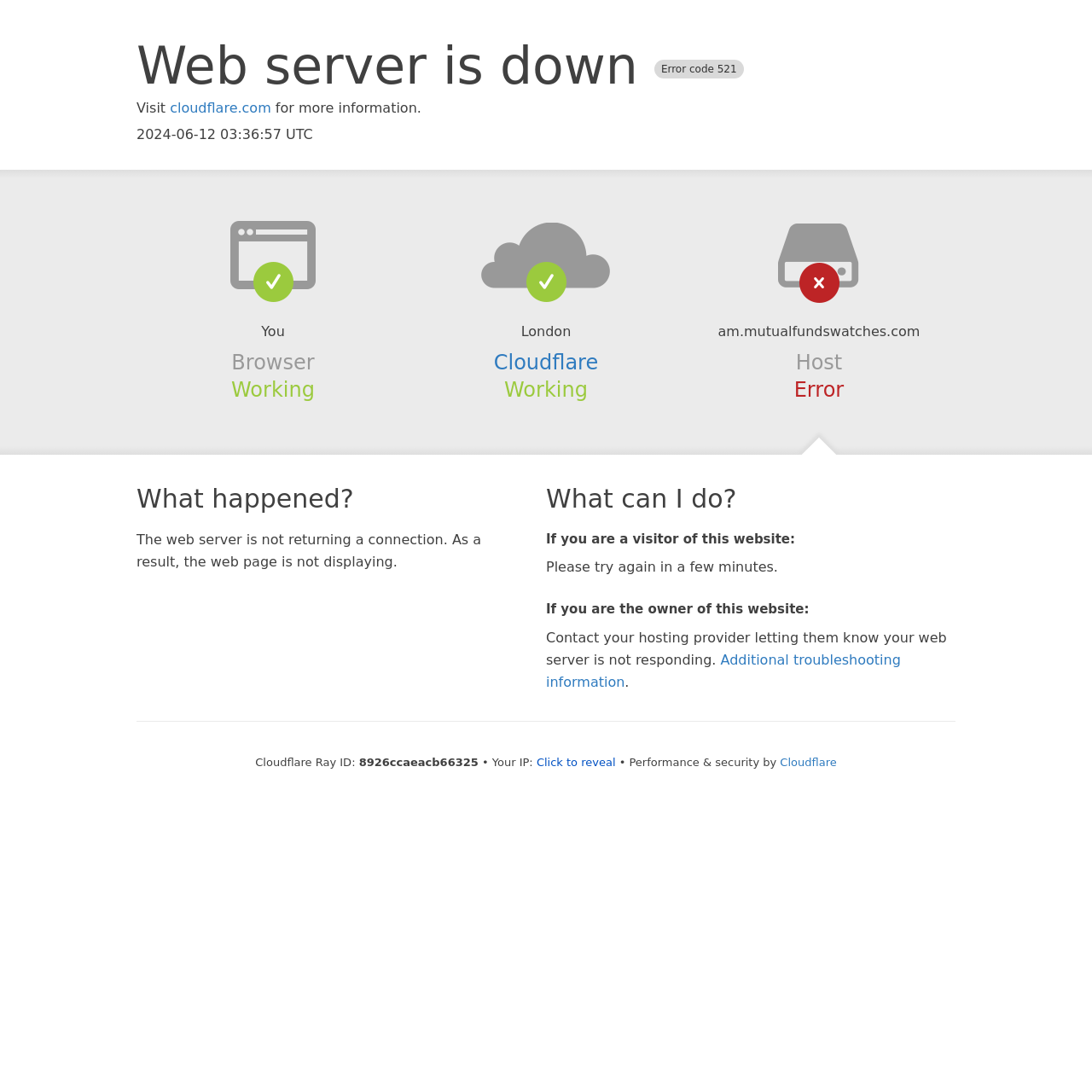Provide a short answer to the following question with just one word or phrase: What is the current status of the browser?

Working